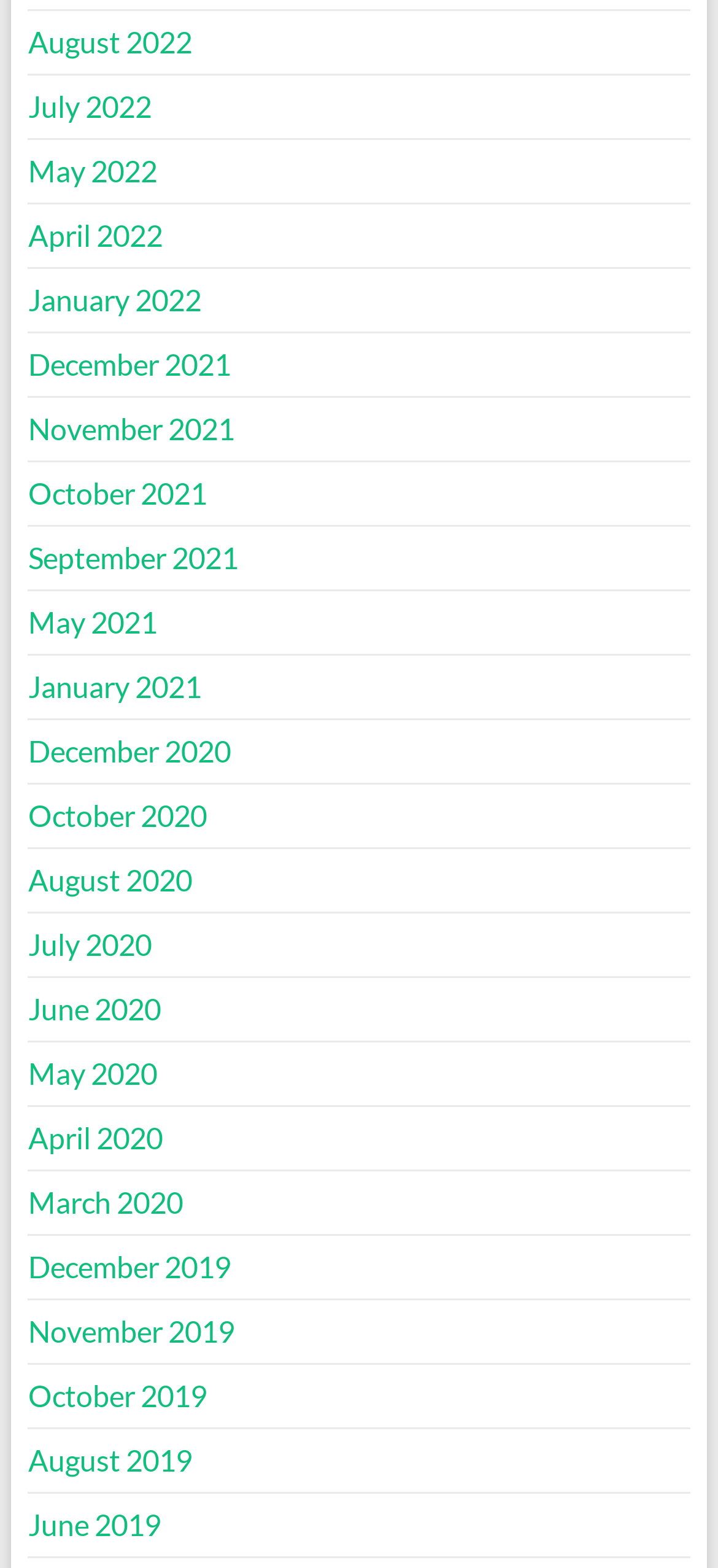Please identify the bounding box coordinates of the element's region that I should click in order to complete the following instruction: "view August 2022". The bounding box coordinates consist of four float numbers between 0 and 1, i.e., [left, top, right, bottom].

[0.039, 0.015, 0.267, 0.038]